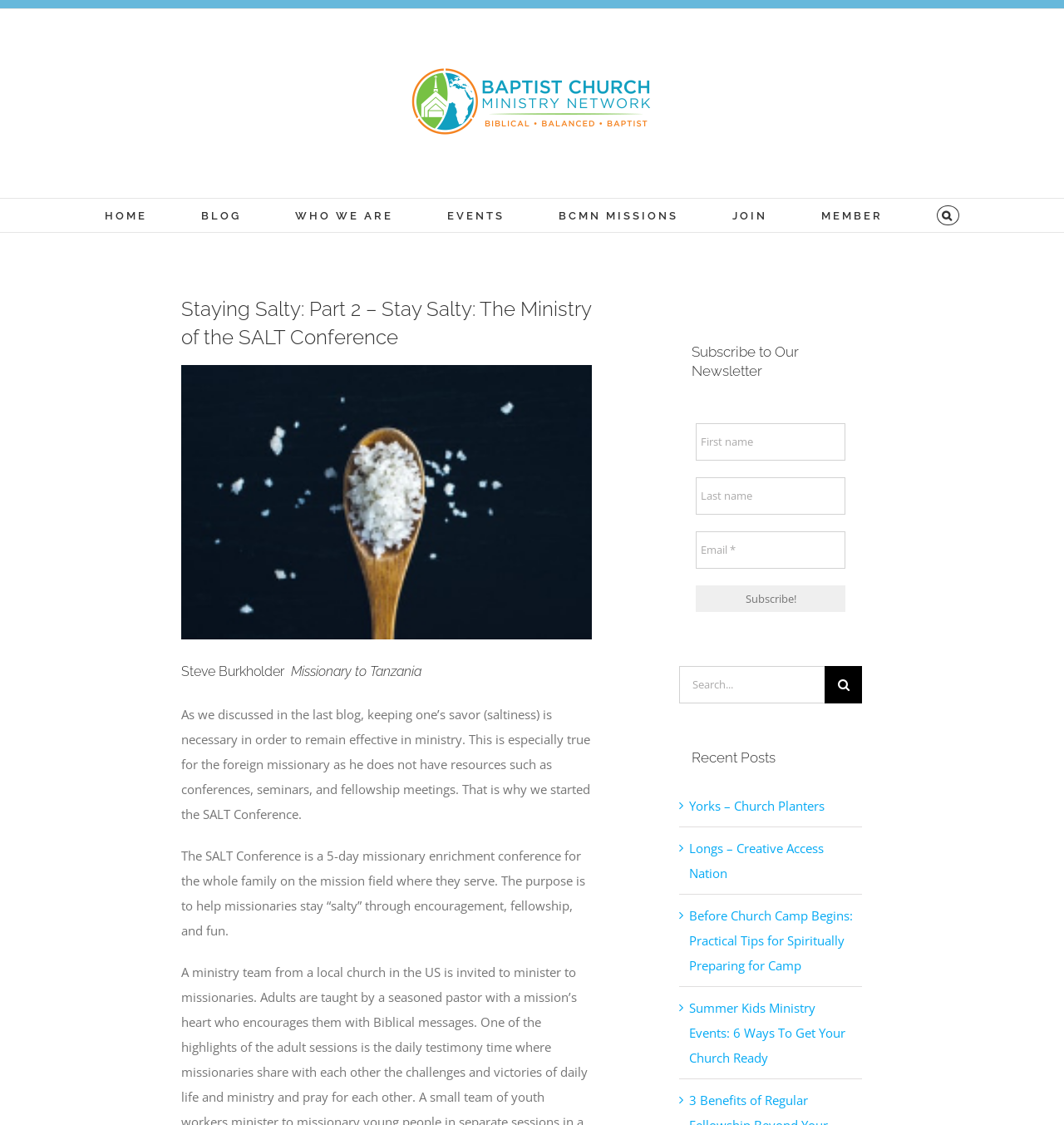Can you find the bounding box coordinates of the area I should click to execute the following instruction: "Subscribe to the newsletter"?

[0.654, 0.52, 0.795, 0.544]